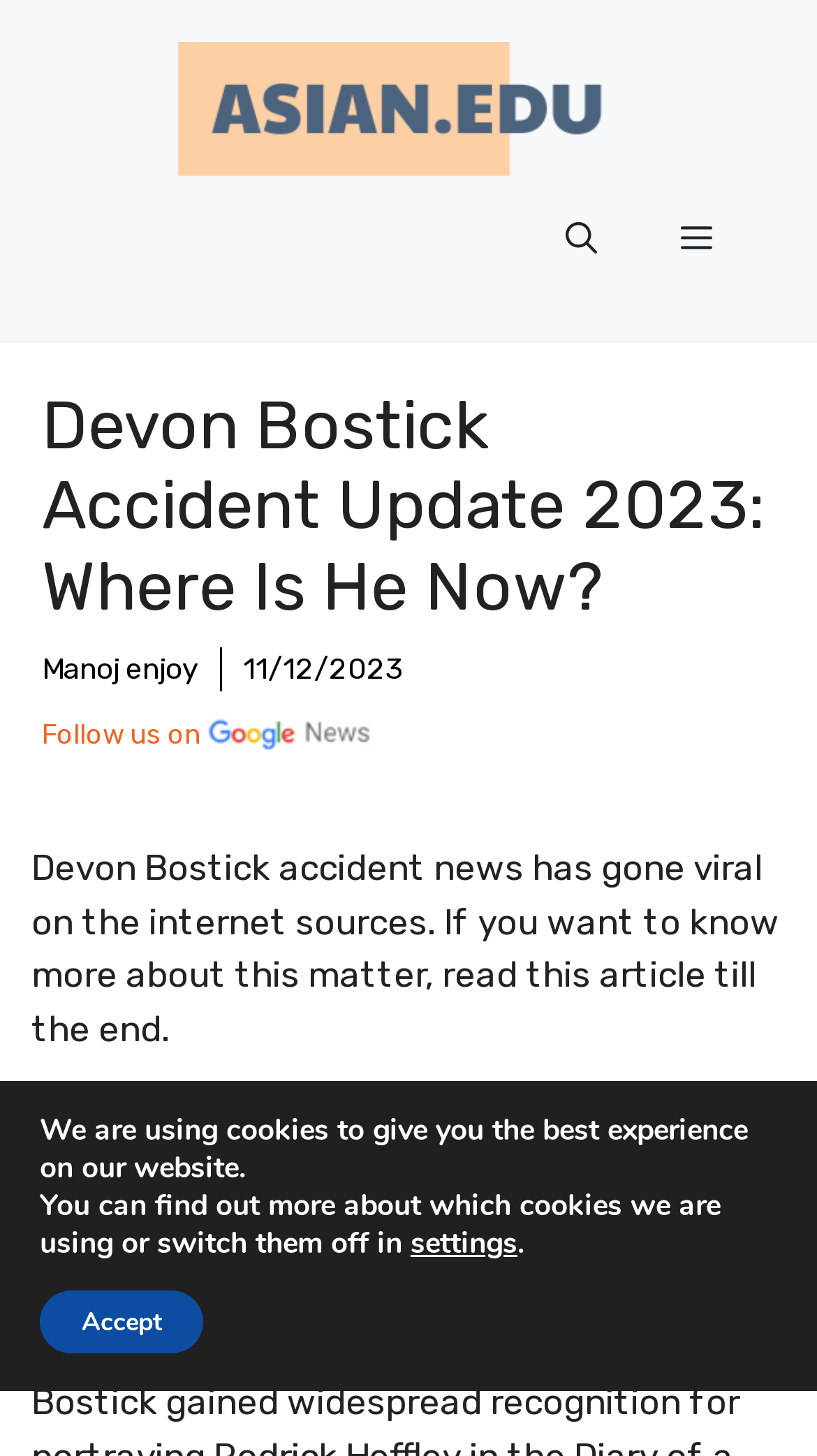Please reply to the following question using a single word or phrase: 
When was the article published?

11/12/2023